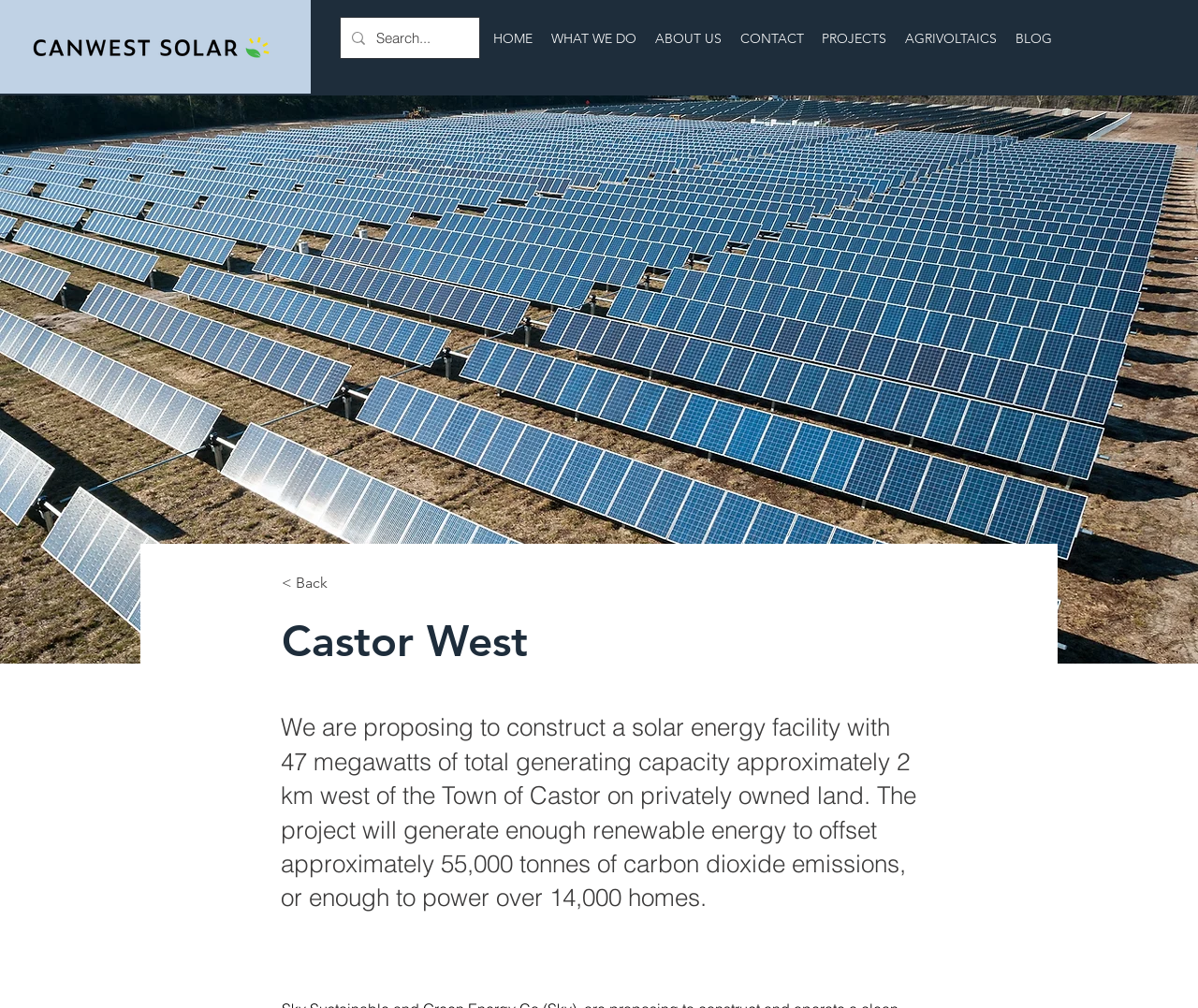Given the element description HOME, identify the bounding box coordinates for the UI element on the webpage screenshot. The format should be (top-left x, top-left y, bottom-right x, bottom-right y), with values between 0 and 1.

[0.407, 0.025, 0.449, 0.051]